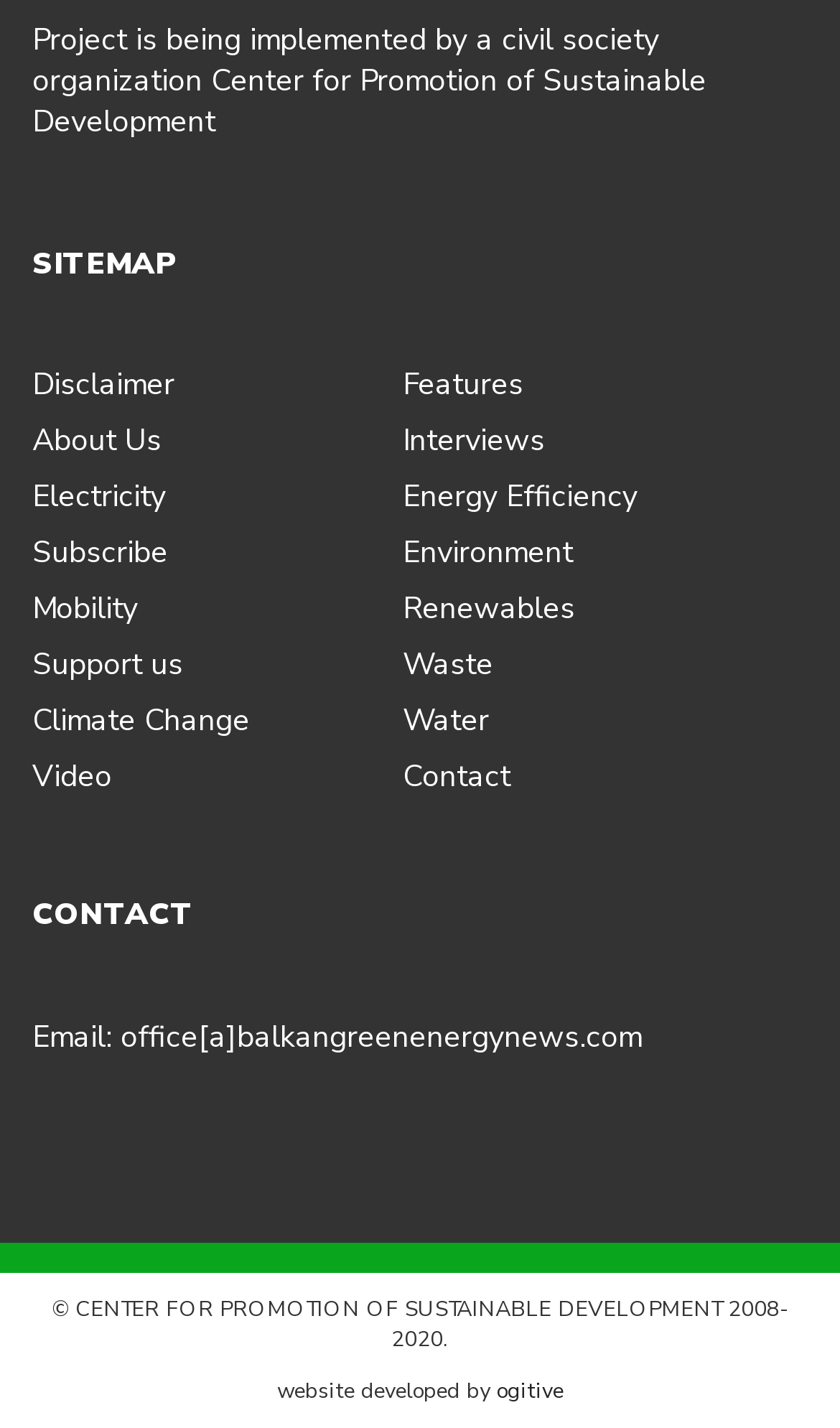Determine the bounding box coordinates for the area you should click to complete the following instruction: "Check the website's social media links".

[0.038, 0.766, 0.085, 0.799]